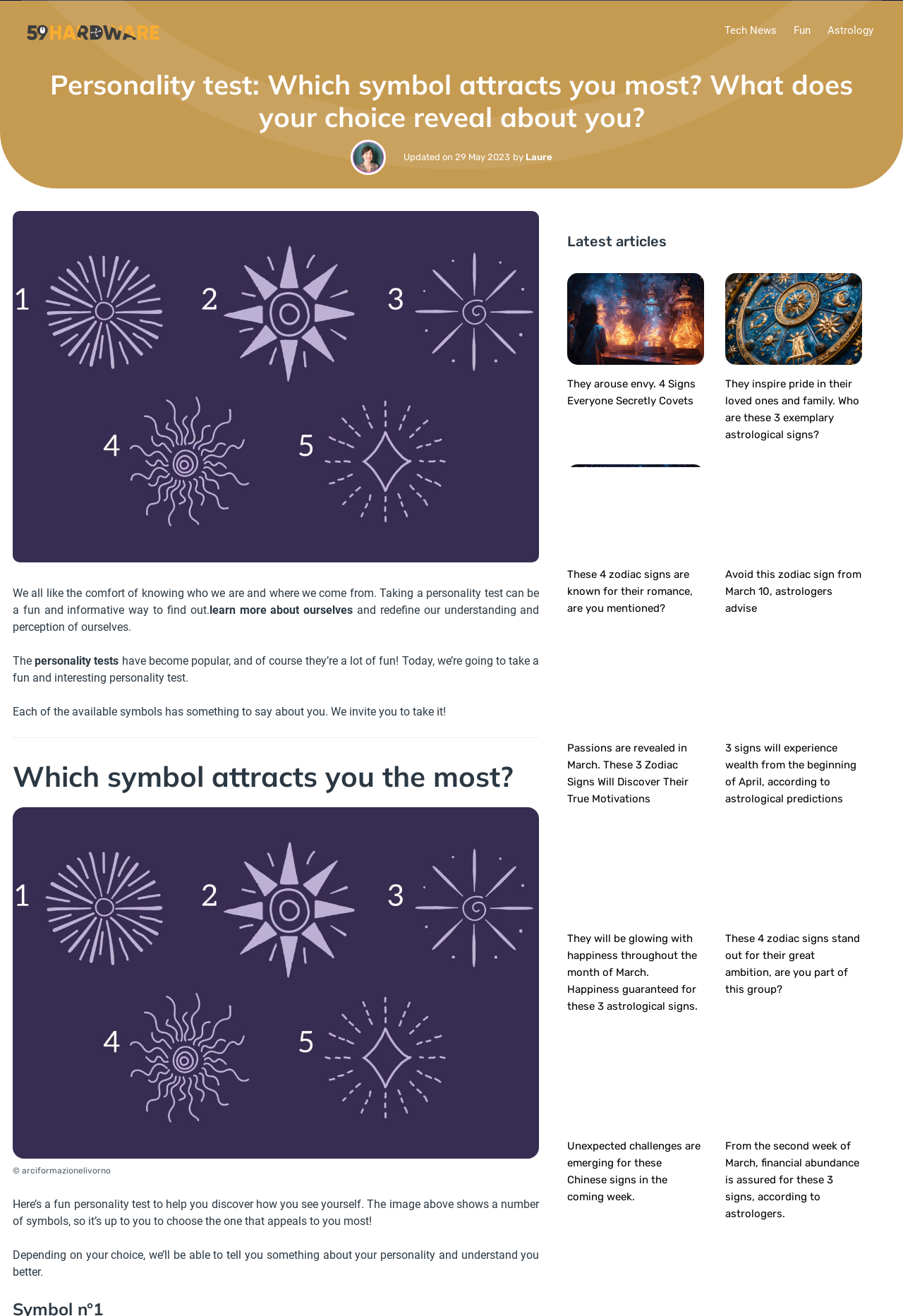Refer to the screenshot and give an in-depth answer to this question: What is the topic of the latest articles section?

The topic of the latest articles section is astrology and zodiac signs, as evident from the article titles such as 'They arouse envy. 4 Signs Everyone Secretly Covets', 'They inspire pride in their loved ones and family. Who are these 3 exemplary astrological signs?', and others.